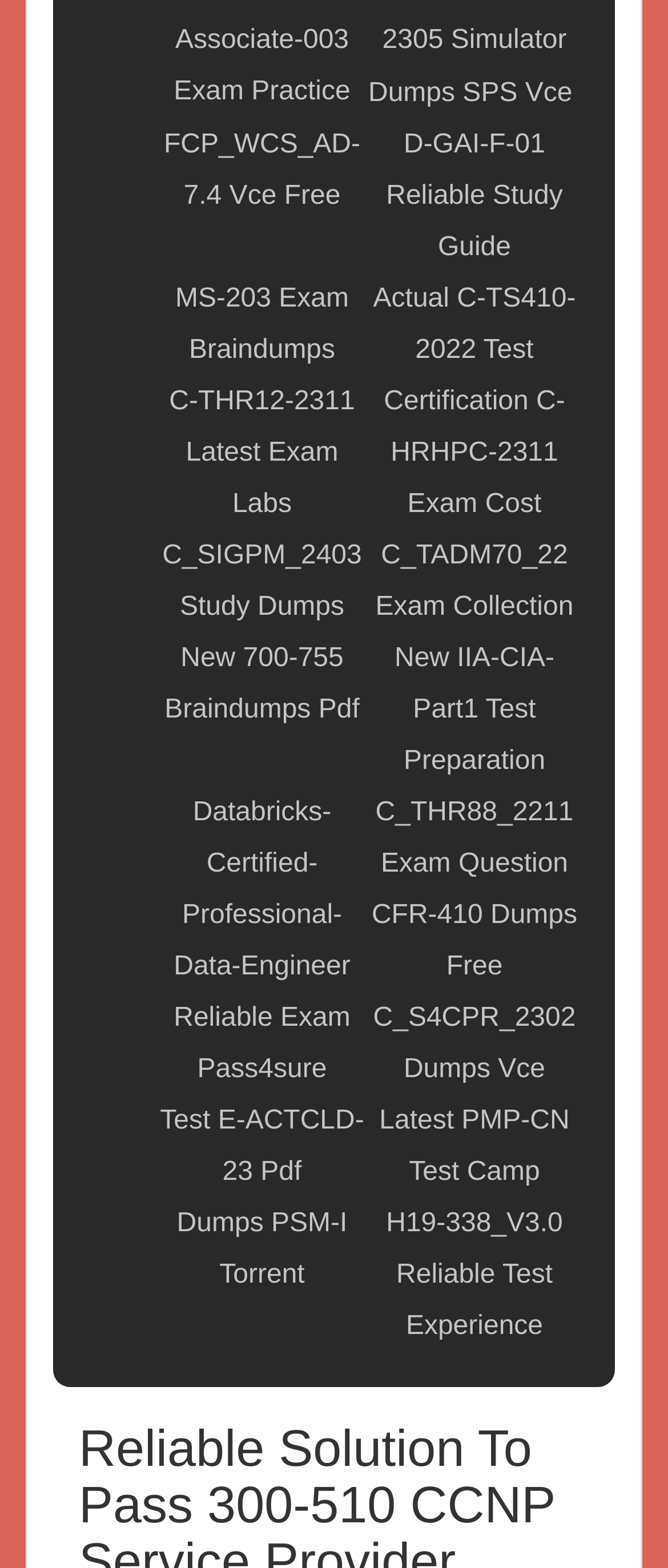What is the topmost link on this webpage?
Based on the image content, provide your answer in one word or a short phrase.

Dumps SPS Vce